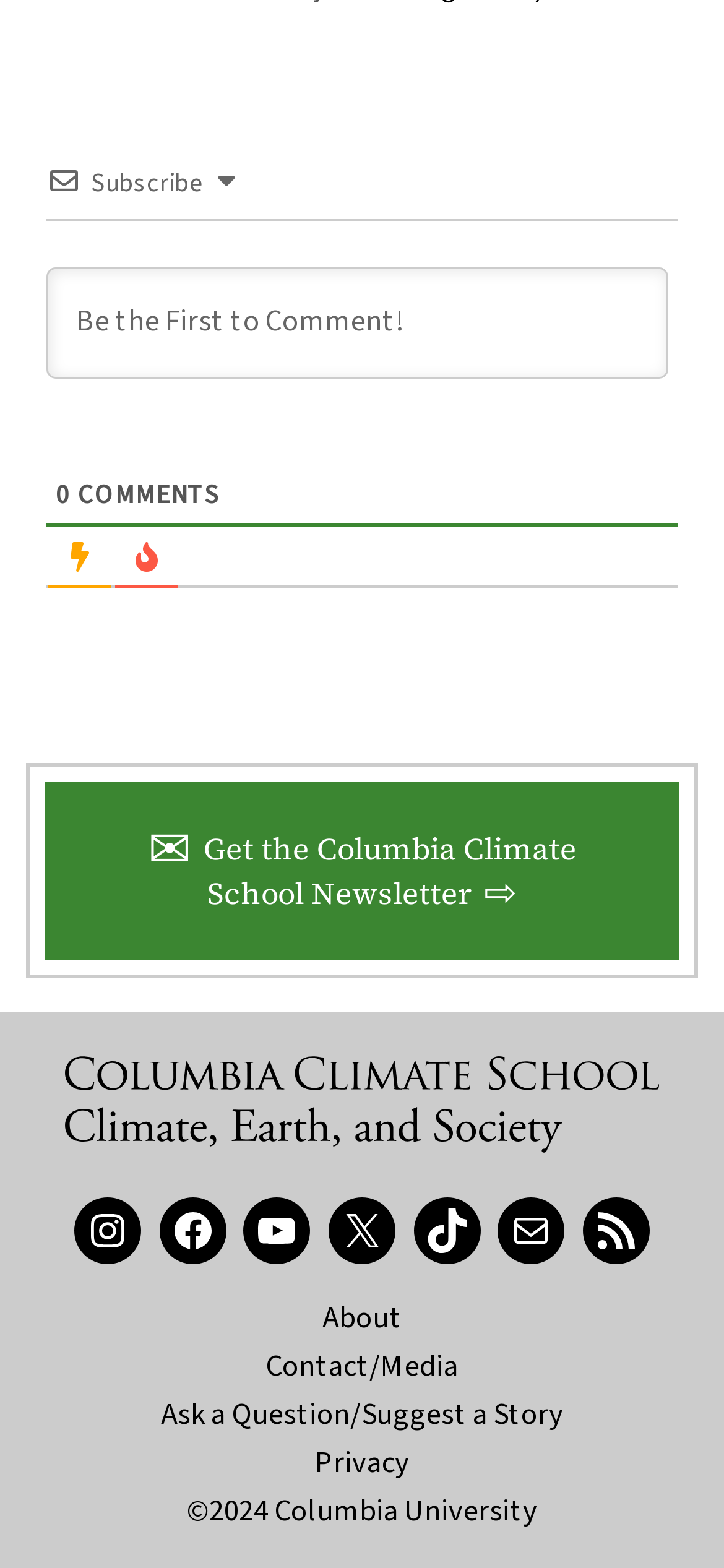Find the bounding box coordinates for the area you need to click to carry out the instruction: "Subscribe to the newsletter". The coordinates should be four float numbers between 0 and 1, indicated as [left, top, right, bottom].

[0.126, 0.105, 0.282, 0.129]